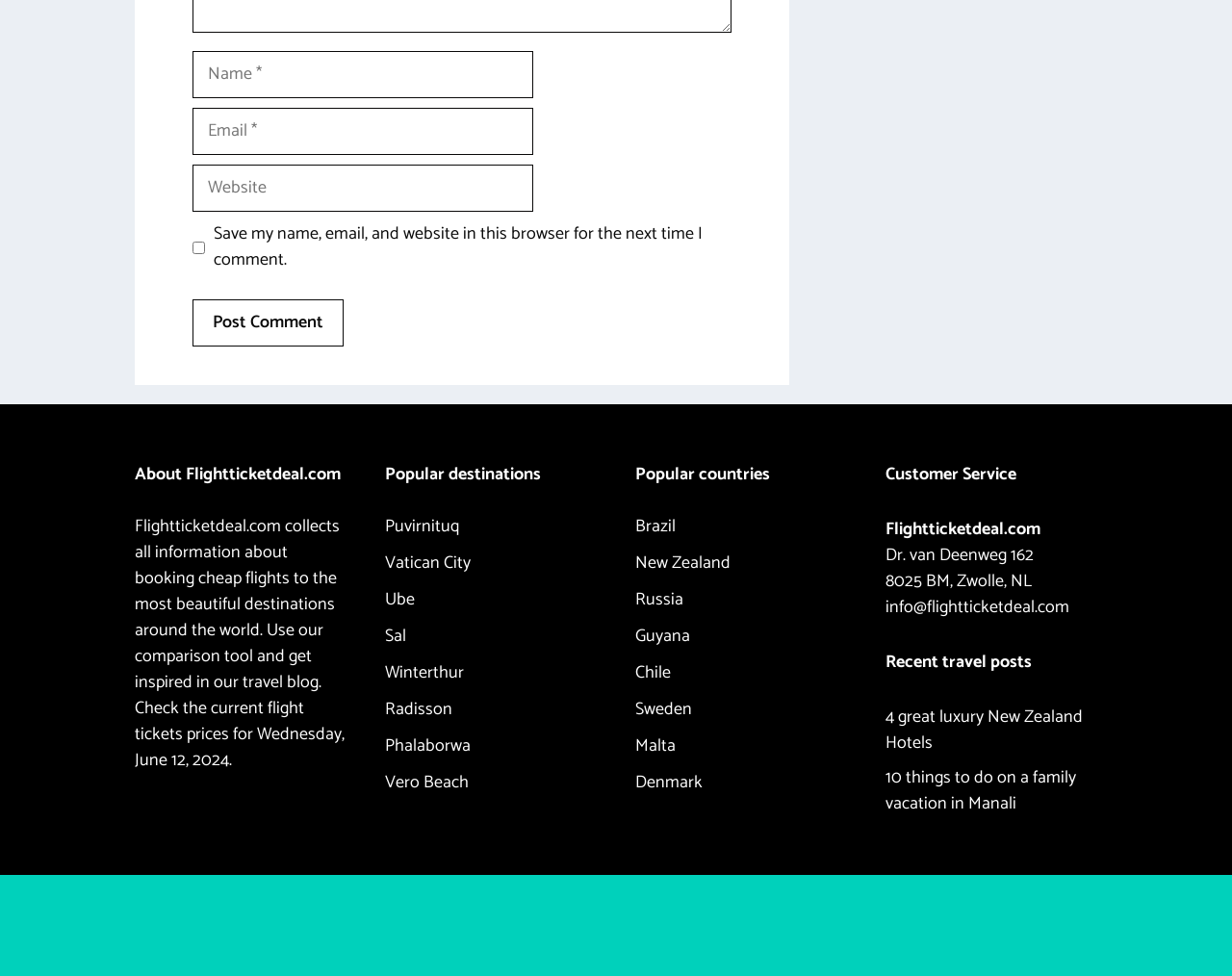Can you find the bounding box coordinates for the element that needs to be clicked to execute this instruction: "Visit the website of Puvirnituq"? The coordinates should be given as four float numbers between 0 and 1, i.e., [left, top, right, bottom].

[0.312, 0.525, 0.373, 0.554]